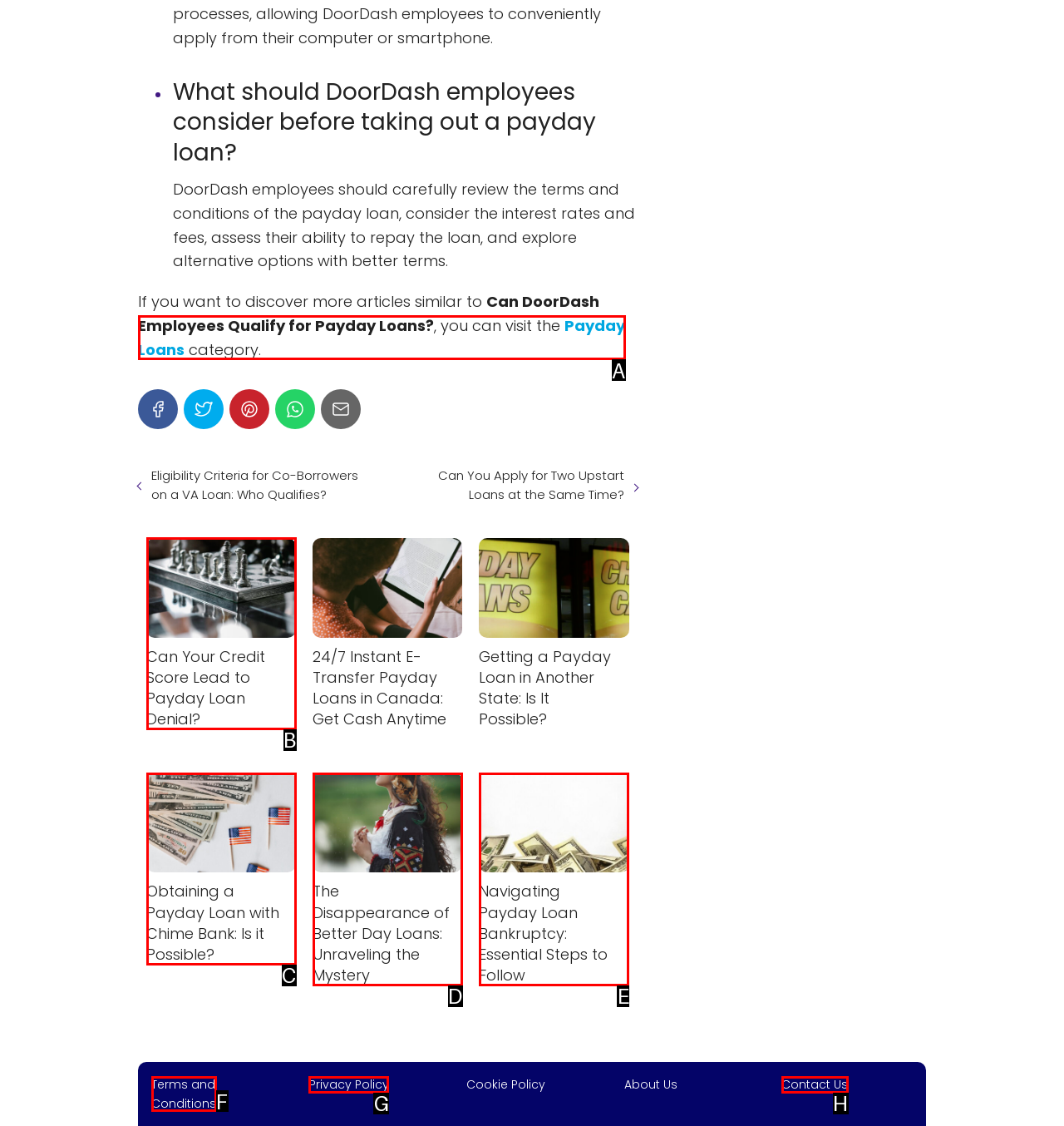Choose the letter of the UI element that aligns with the following description: Resources
State your answer as the letter from the listed options.

None